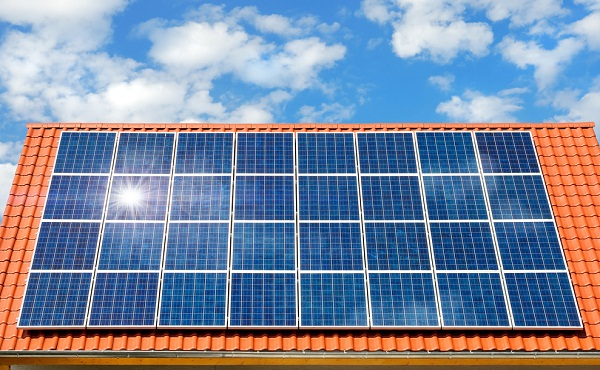What is the purpose of the solar panels?
Carefully analyze the image and provide a detailed answer to the question.

The bright blue panels are designed to harness sunlight, as stated in the caption, which indicates that their primary function is to convert sunlight into energy.